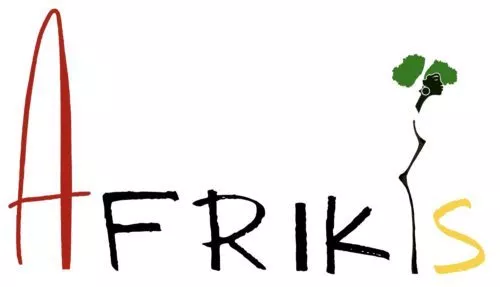What is symbolized by the green leaves on the tree?
Refer to the image and provide a thorough answer to the question.

The caption explains that the green leaves on the tree illustration in the logo symbolize nature and life, which is a key aspect of African culture and the theme of sustainability.